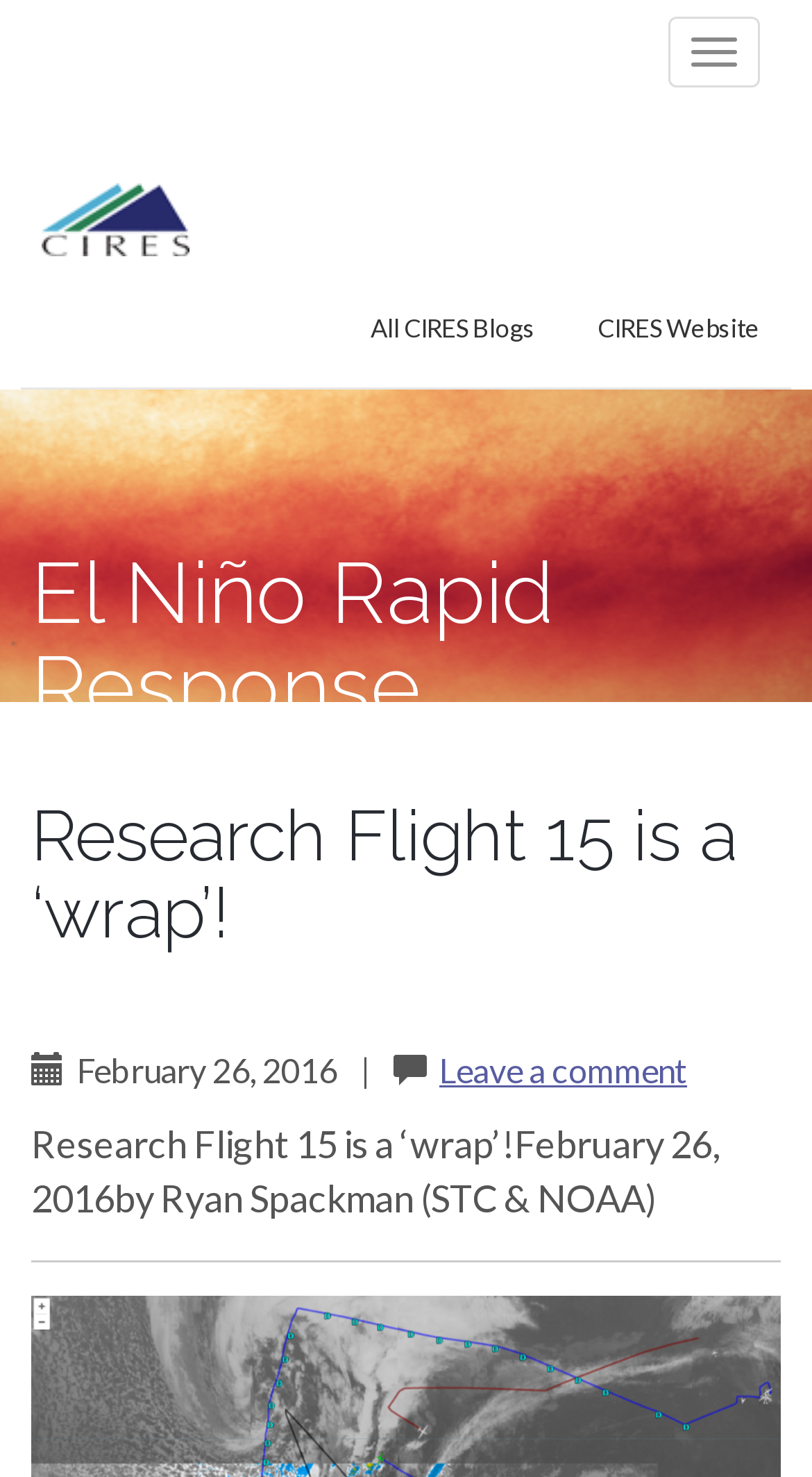How many links are there in the main heading section?
Provide a detailed answer to the question, using the image to inform your response.

I counted the number of link elements located within the main heading section, and found two links: 'El Niño Rapid Response' and 'CIRES Website'.